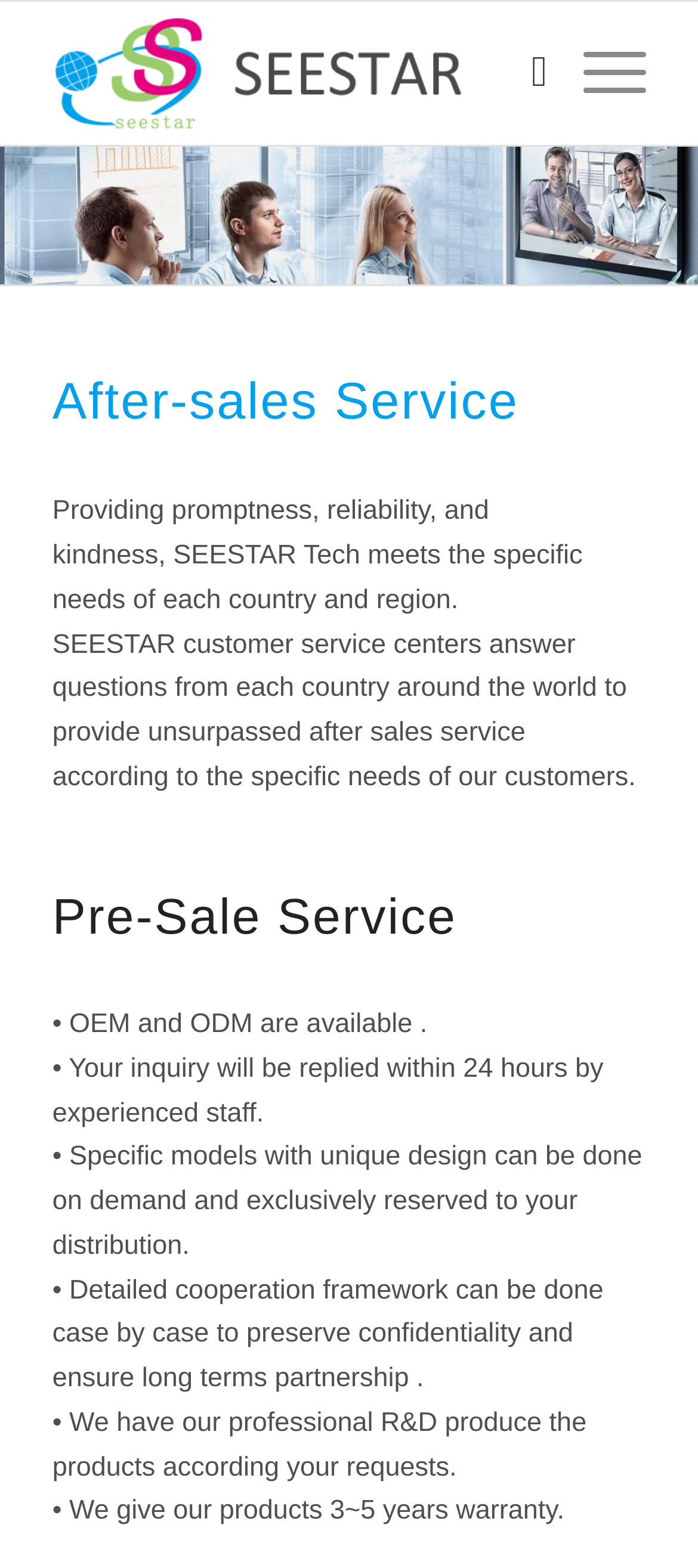Is OEM available for SEESTAR products?
Give a single word or phrase answer based on the content of the image.

Yes